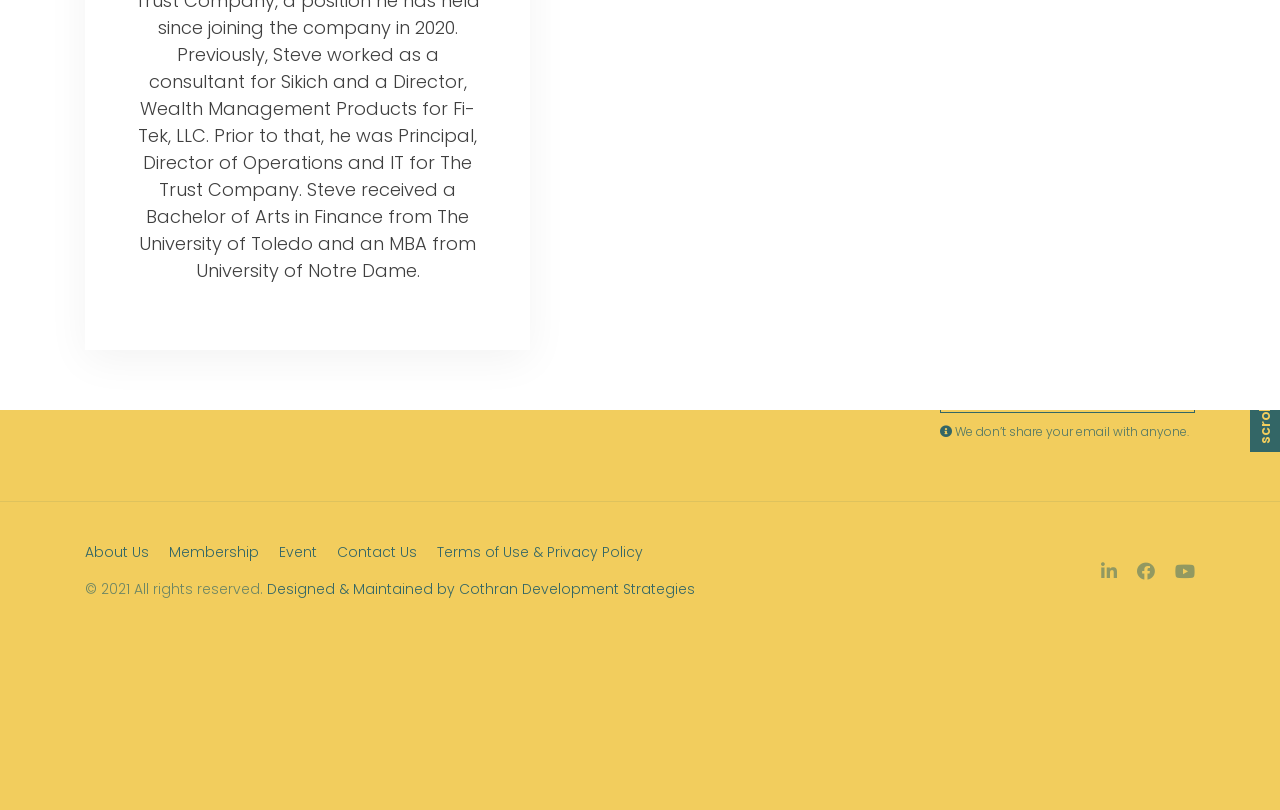Find the UI element described as: "name="newsletter" placeholder="Your email"" and predict its bounding box coordinates. Ensure the coordinates are four float numbers between 0 and 1, [left, top, right, bottom].

[0.734, 0.461, 0.934, 0.51]